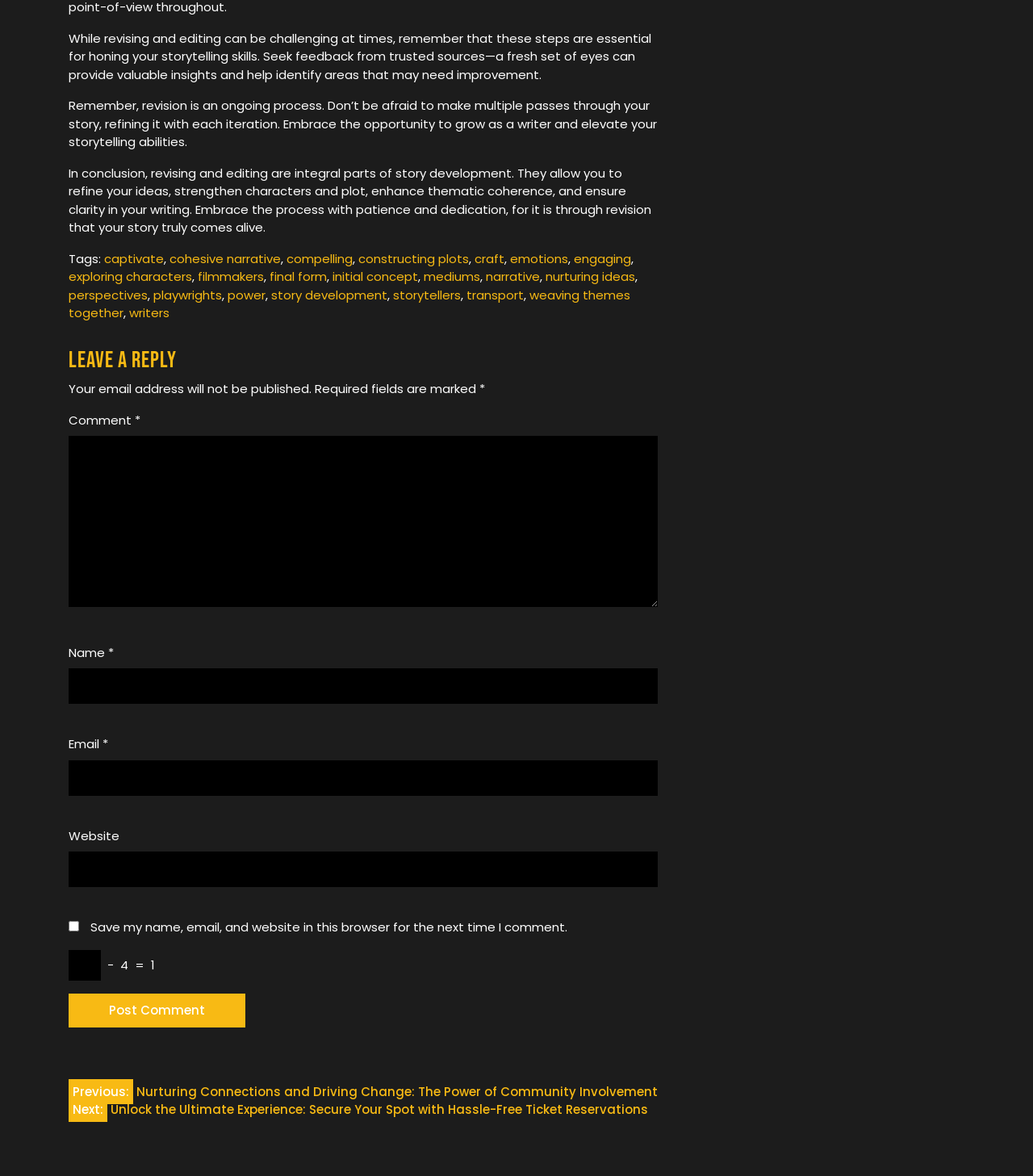Provide the bounding box coordinates for the area that should be clicked to complete the instruction: "Leave a comment".

[0.066, 0.295, 0.637, 0.318]